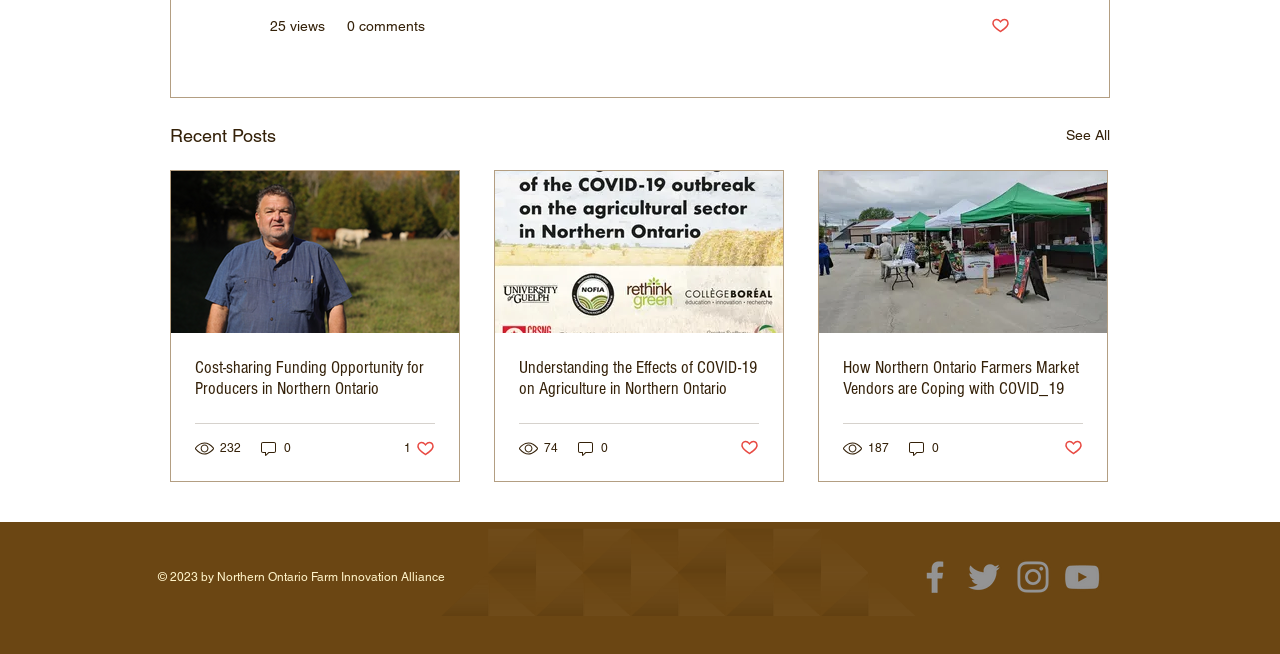Pinpoint the bounding box coordinates of the clickable area needed to execute the instruction: "Check the '232 views' post". The coordinates should be specified as four float numbers between 0 and 1, i.e., [left, top, right, bottom].

[0.152, 0.67, 0.19, 0.7]